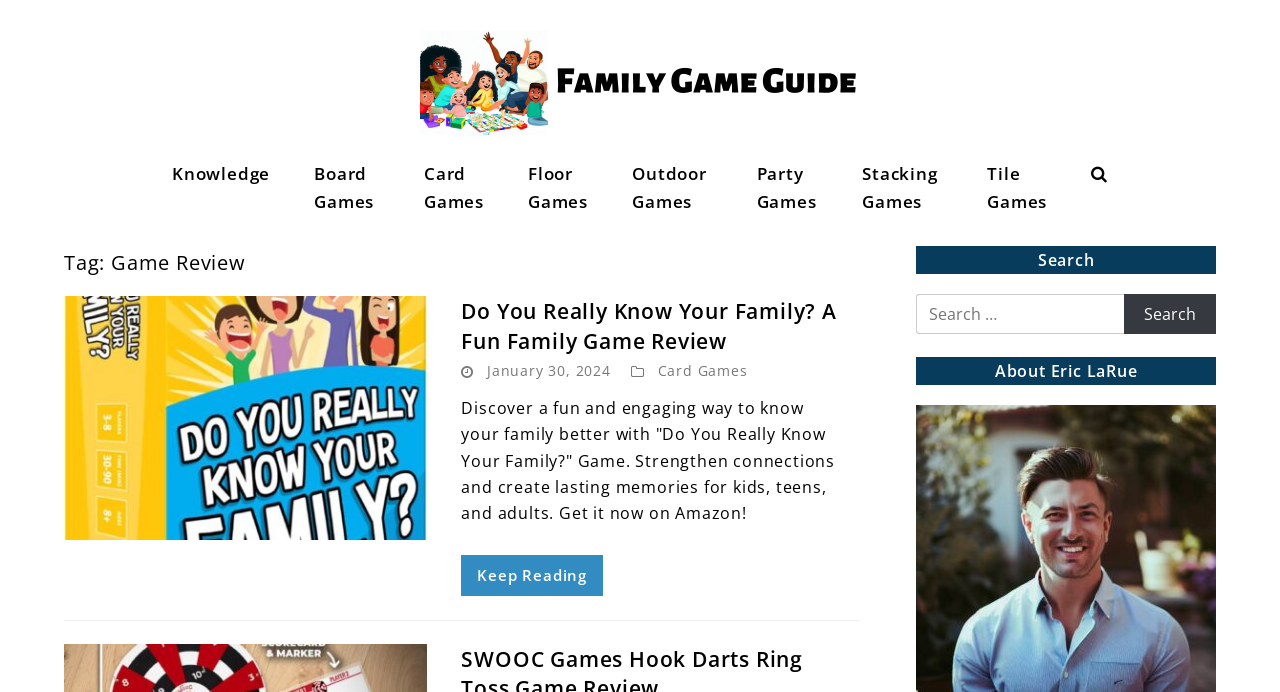Pinpoint the bounding box coordinates of the clickable element needed to complete the instruction: "Search for a game". The coordinates should be provided as four float numbers between 0 and 1: [left, top, right, bottom].

[0.716, 0.426, 0.95, 0.483]